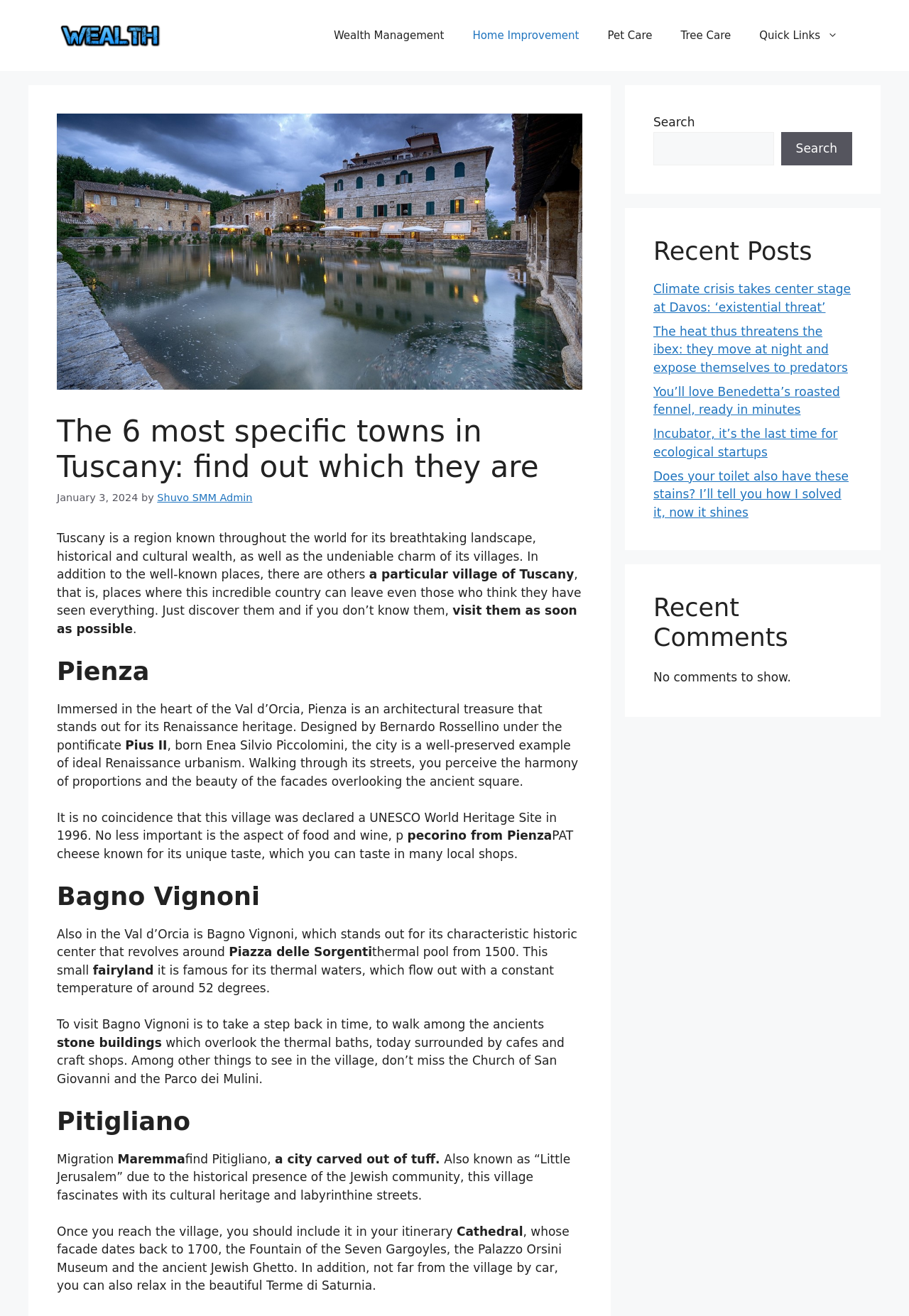Give a one-word or one-phrase response to the question:
What is Pitigliano also known as?

Little Jerusalem